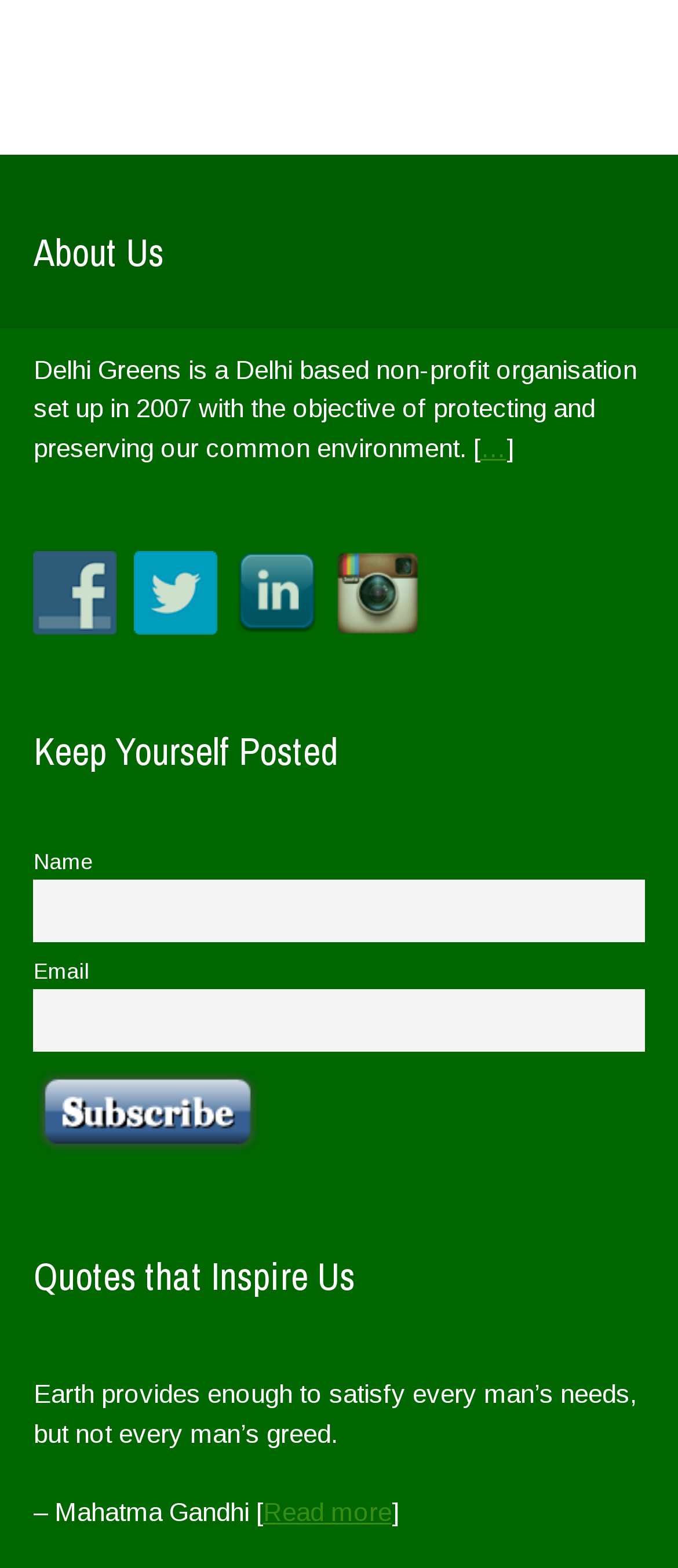Find the bounding box coordinates of the element I should click to carry out the following instruction: "Go to Clients page".

None